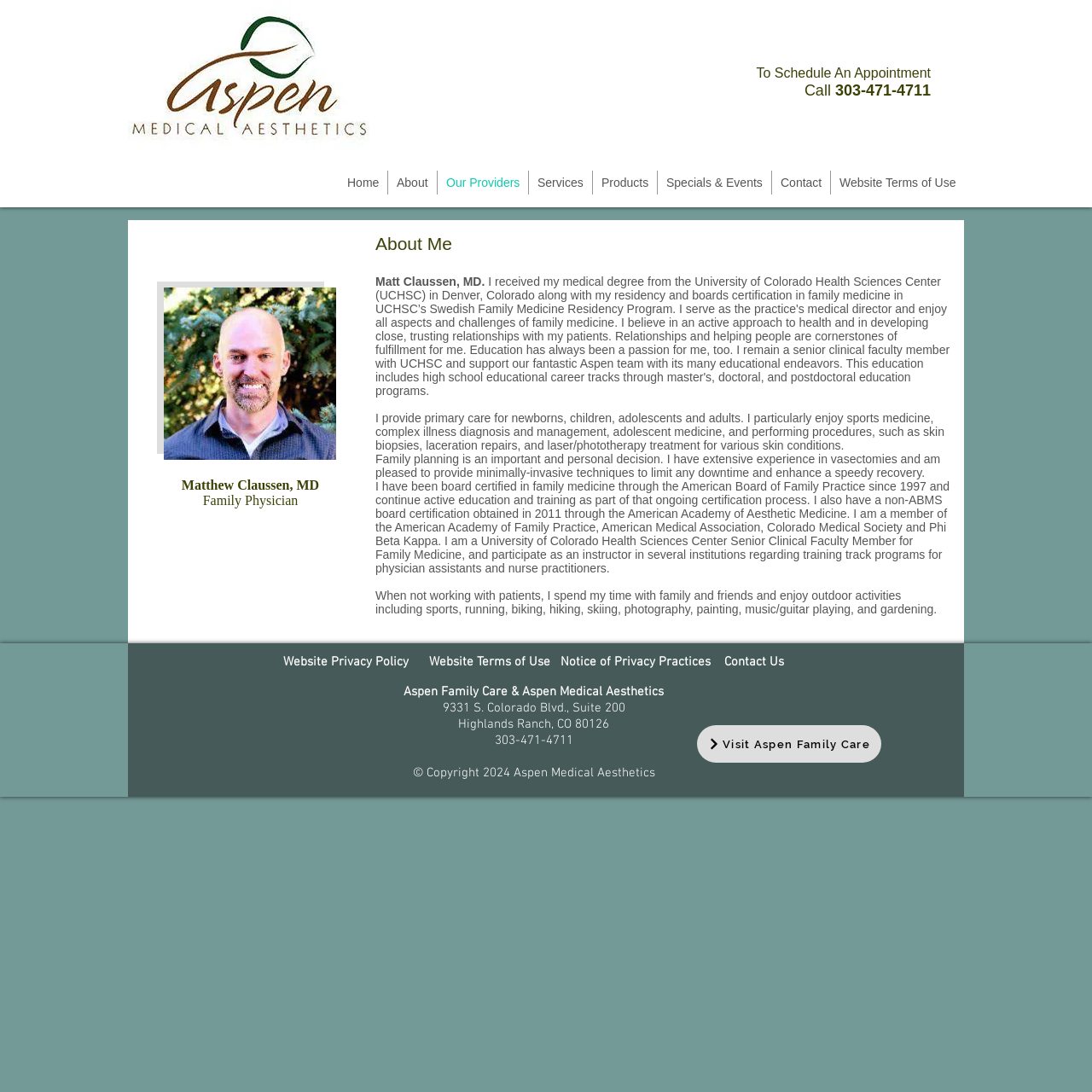What is the address of Aspen Family Care? Based on the screenshot, please respond with a single word or phrase.

9331 S. Colorado Blvd., Suite 200